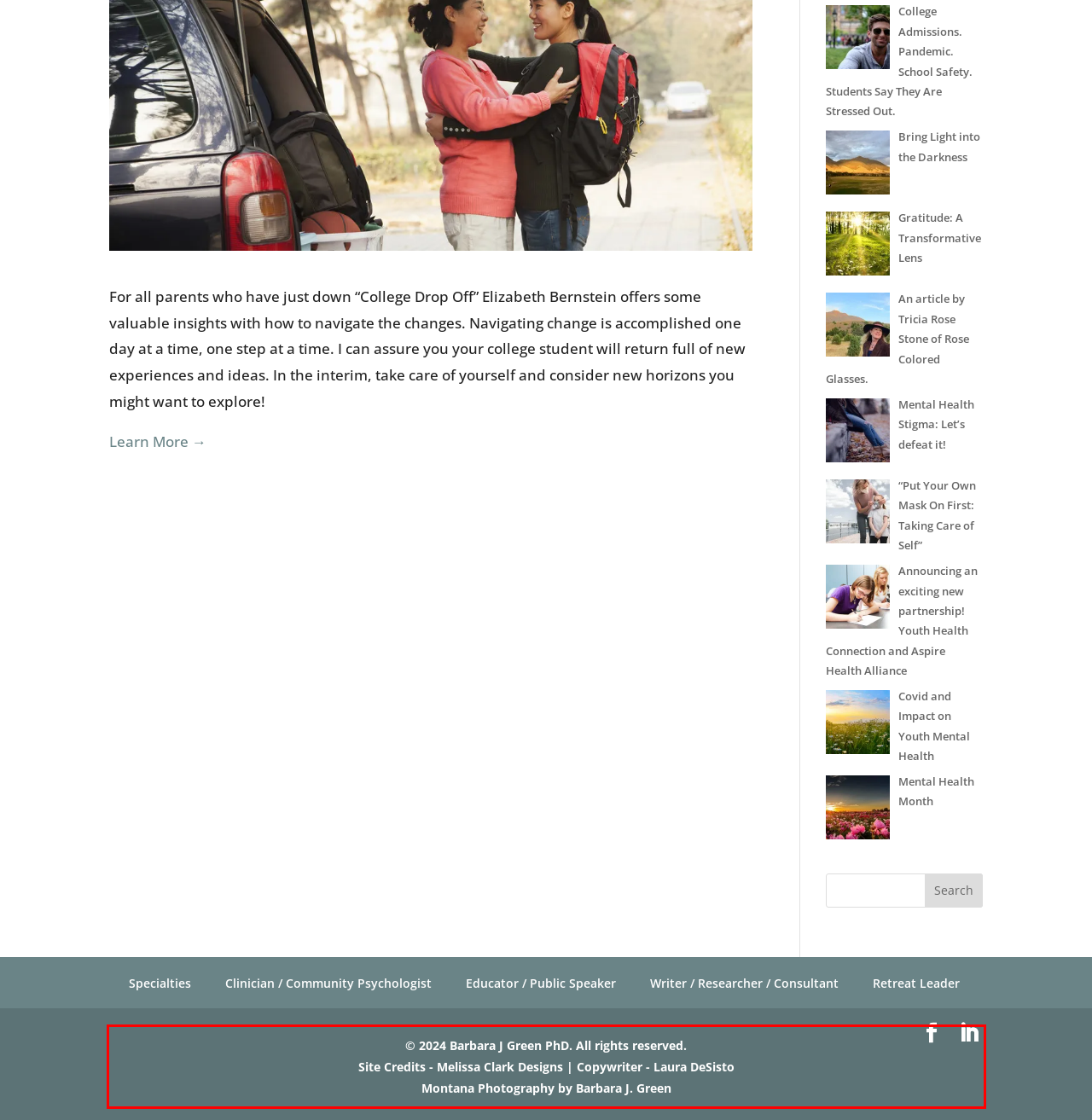There is a screenshot of a webpage with a red bounding box around a UI element. Please use OCR to extract the text within the red bounding box.

© 2024 Barbara J Green PhD. All rights reserved. Site Credits - Melissa Clark Designs | Copywriter - Laura DeSisto Montana Photography by Barbara J. Green